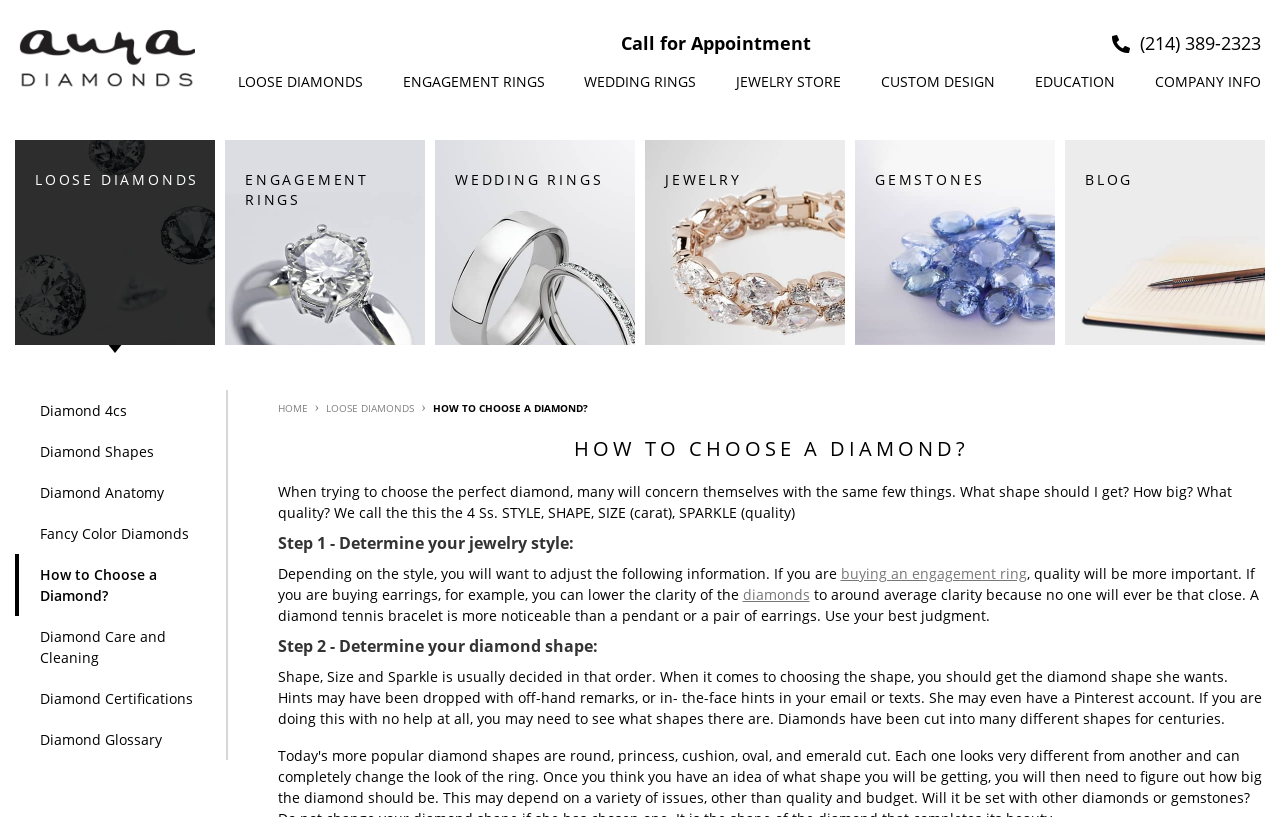Please locate the UI element described by "Diamond Shapes" and provide its bounding box coordinates.

[0.012, 0.528, 0.12, 0.578]